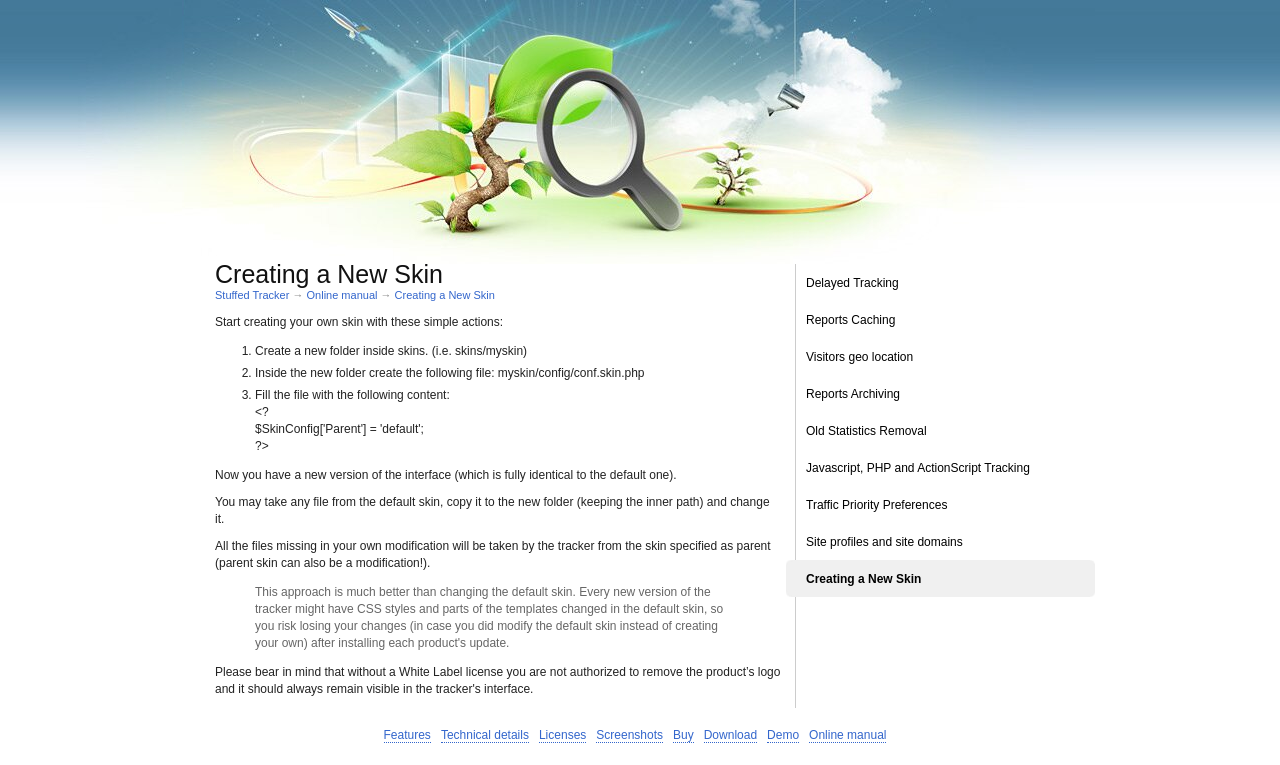Identify the bounding box coordinates of the part that should be clicked to carry out this instruction: "Click on Creating a New Skin link".

[0.168, 0.378, 0.226, 0.393]